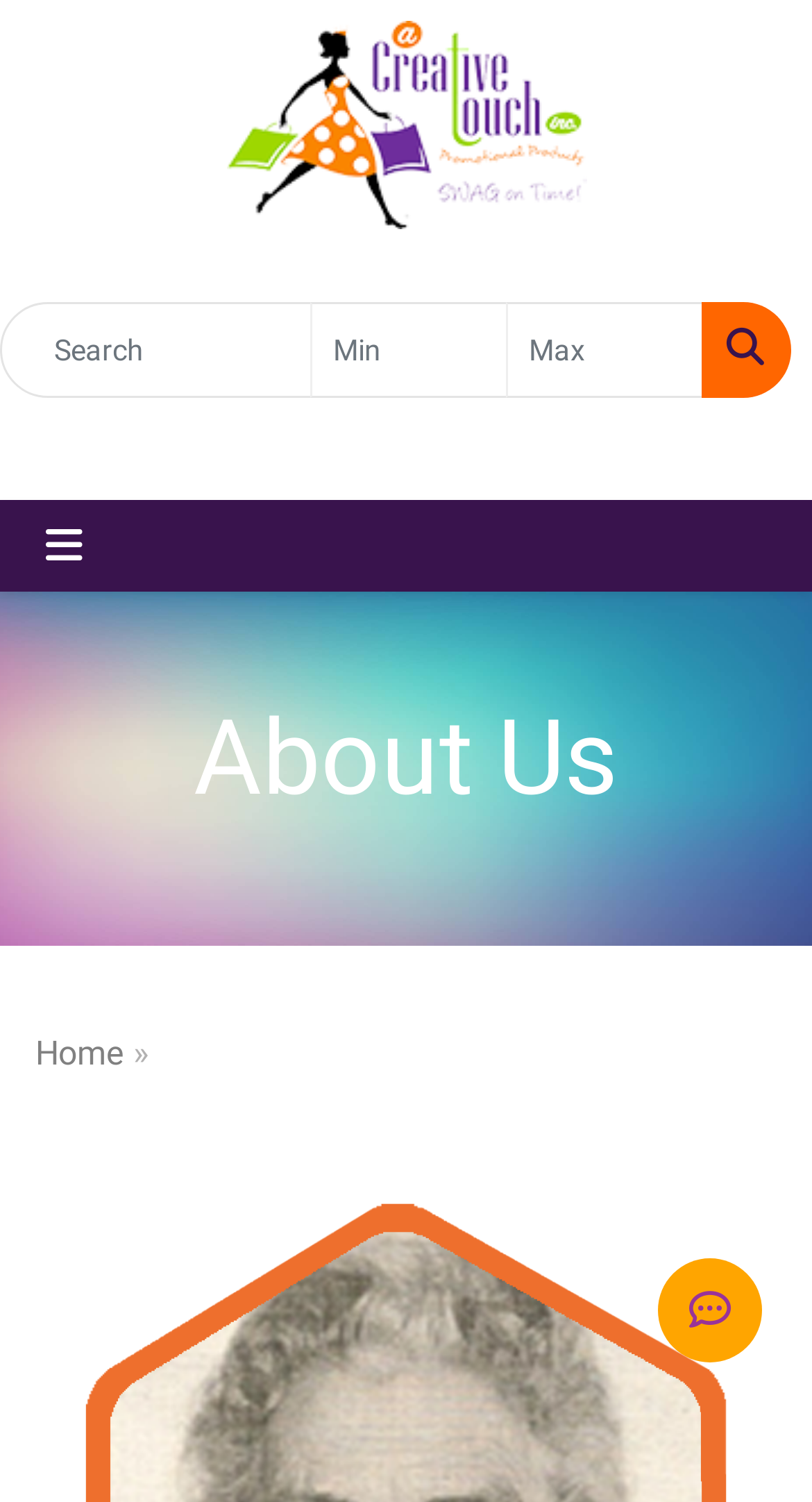What is the navigation menu controlled by?
Based on the image, provide your answer in one word or phrase.

Toggle navigation button